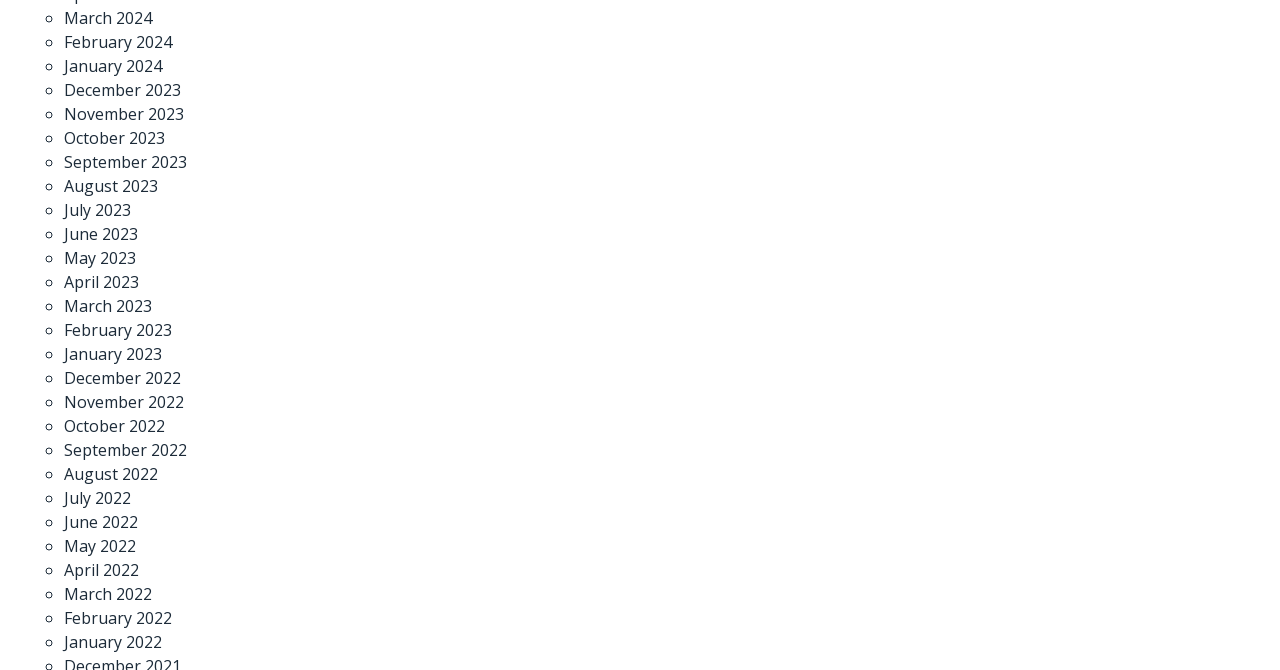Are the months listed in chronological order?
Give a comprehensive and detailed explanation for the question.

I examined the list of links and found that the months are listed in chronological order, with the most recent month at the top and the earliest month at the bottom.